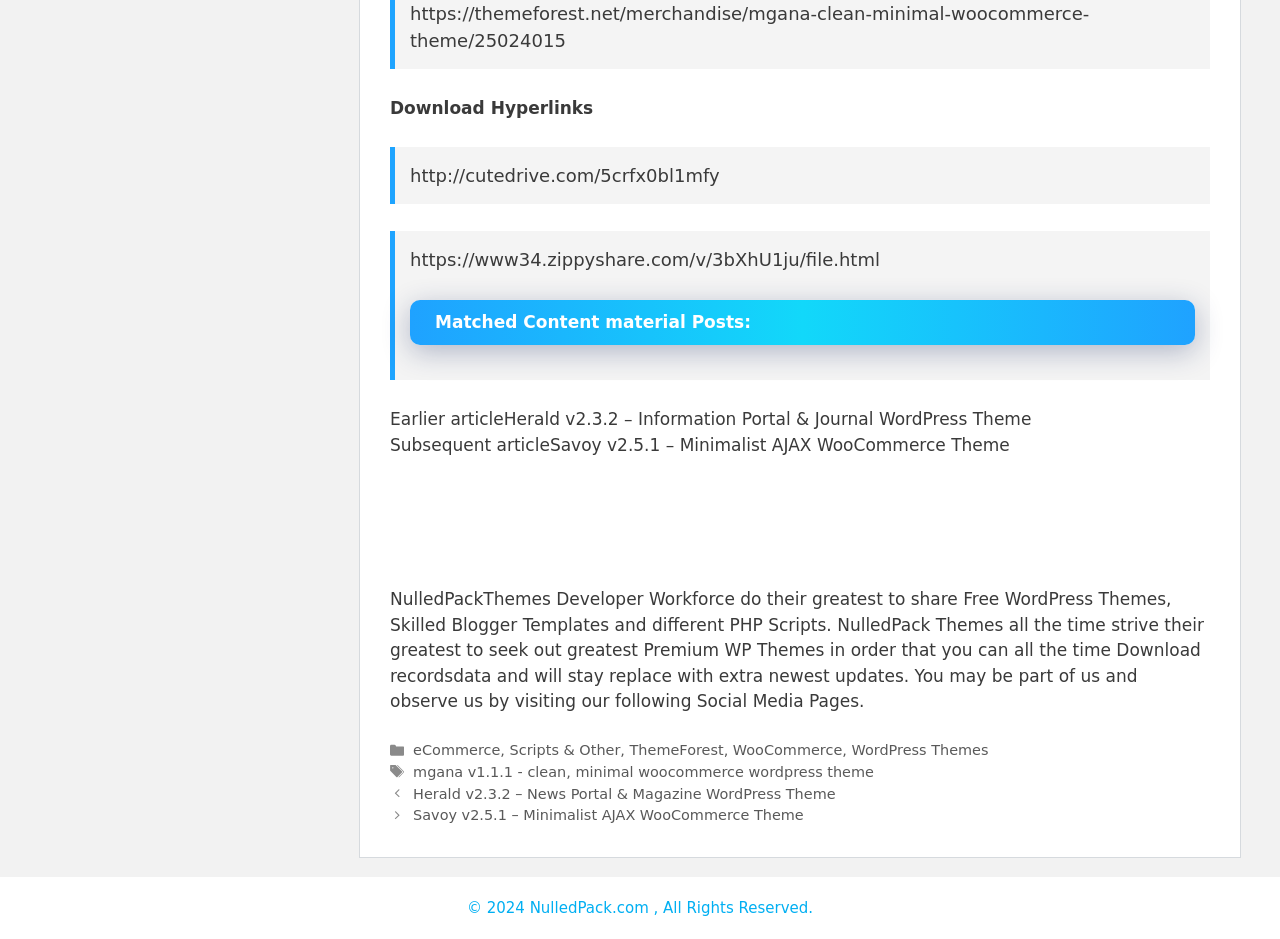Using the details from the image, please elaborate on the following question: How many social media pages are mentioned in the footer section?

The footer section mentions that 'You may be part of us and observe us by visiting our following Social Media Pages.' but it does not specify the number of social media pages.